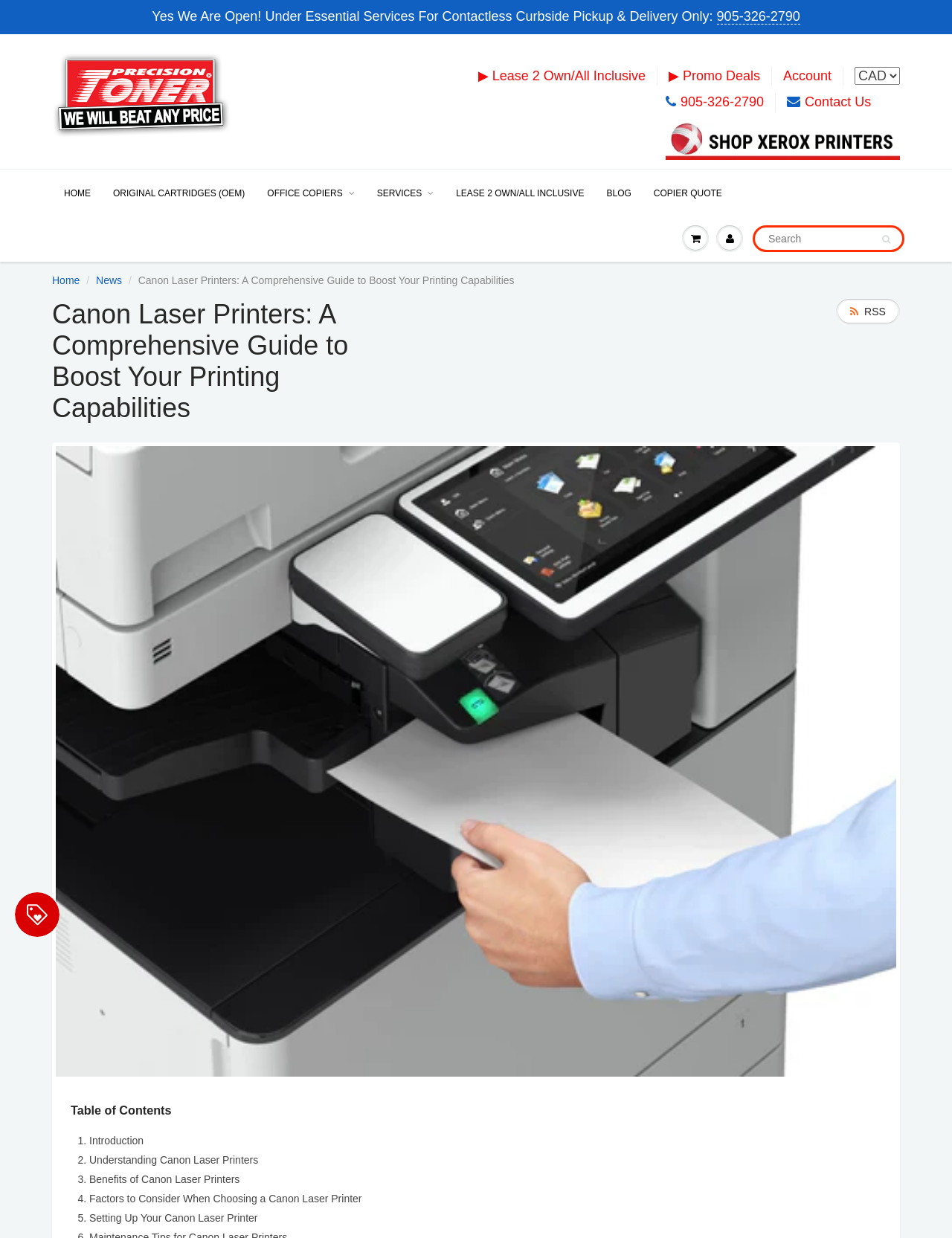Bounding box coordinates should be provided in the format (top-left x, top-left y, bottom-right x, bottom-right y) with all values between 0 and 1. Identify the bounding box for this UI element: Original Cartridges (OEM)

[0.107, 0.138, 0.269, 0.175]